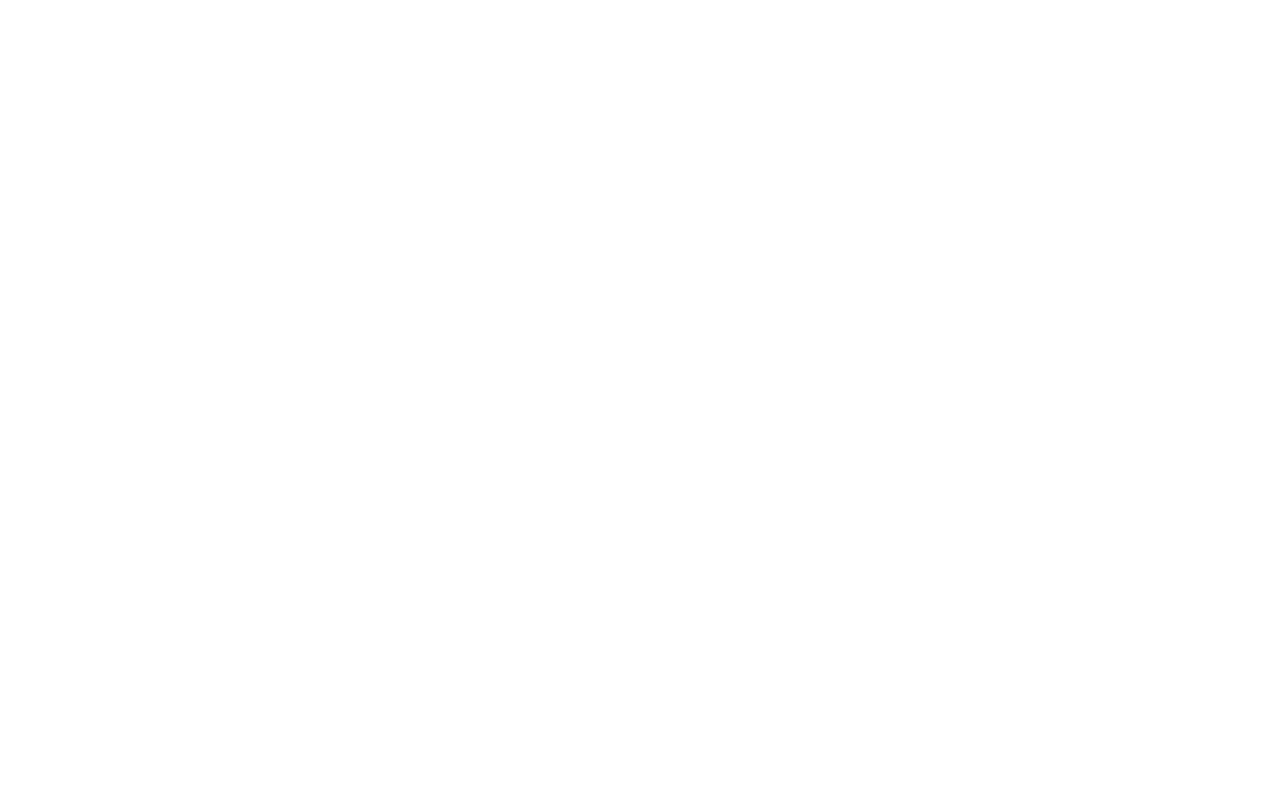Please determine the bounding box coordinates for the element that should be clicked to follow these instructions: "Read the article about the author's outfit".

[0.043, 0.025, 0.548, 0.051]